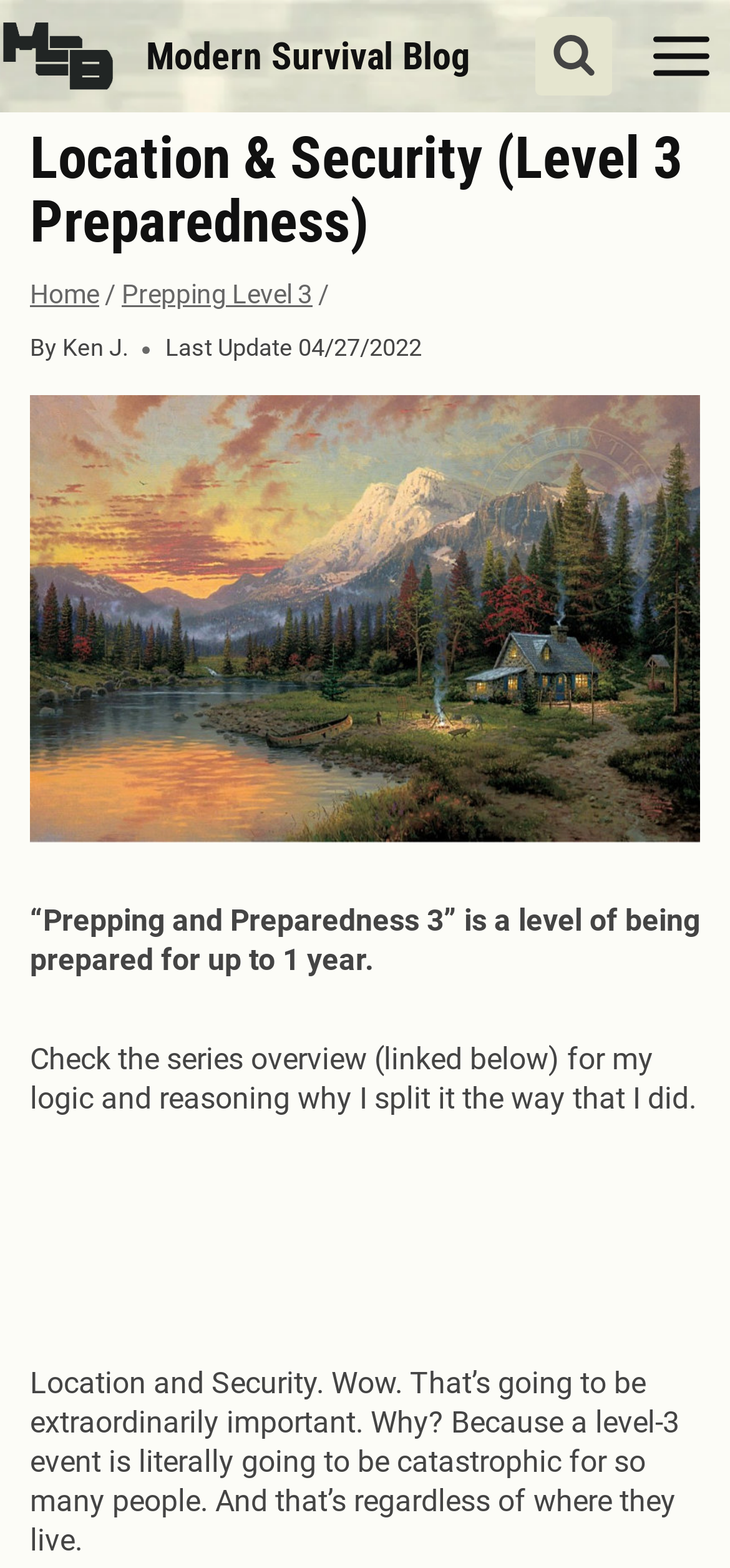Extract the heading text from the webpage.

Location & Security (Level 3 Preparedness)